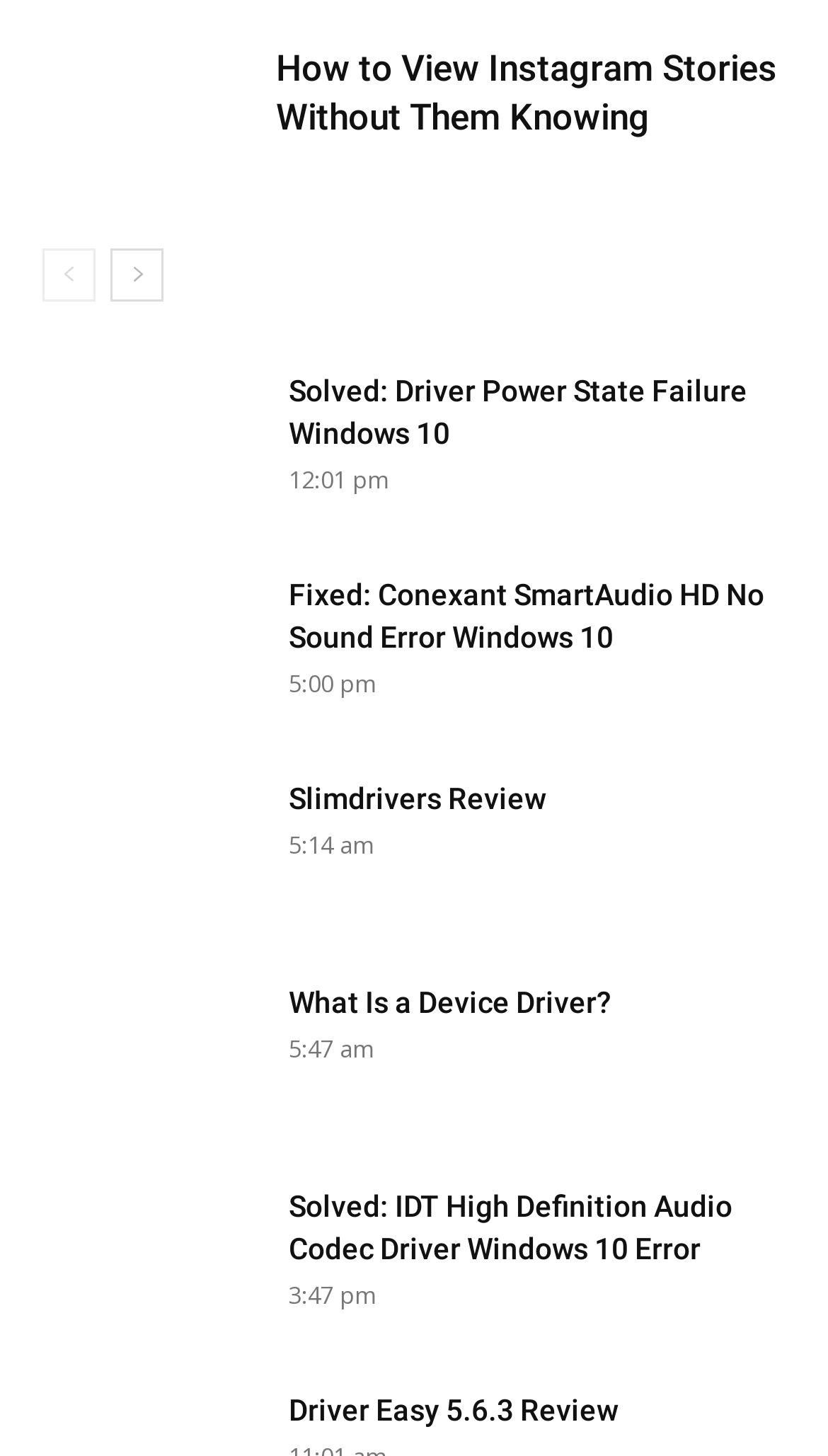Determine the coordinates of the bounding box for the clickable area needed to execute this instruction: "read Driver Easy 5.6.3 Review".

[0.349, 0.953, 0.949, 0.982]